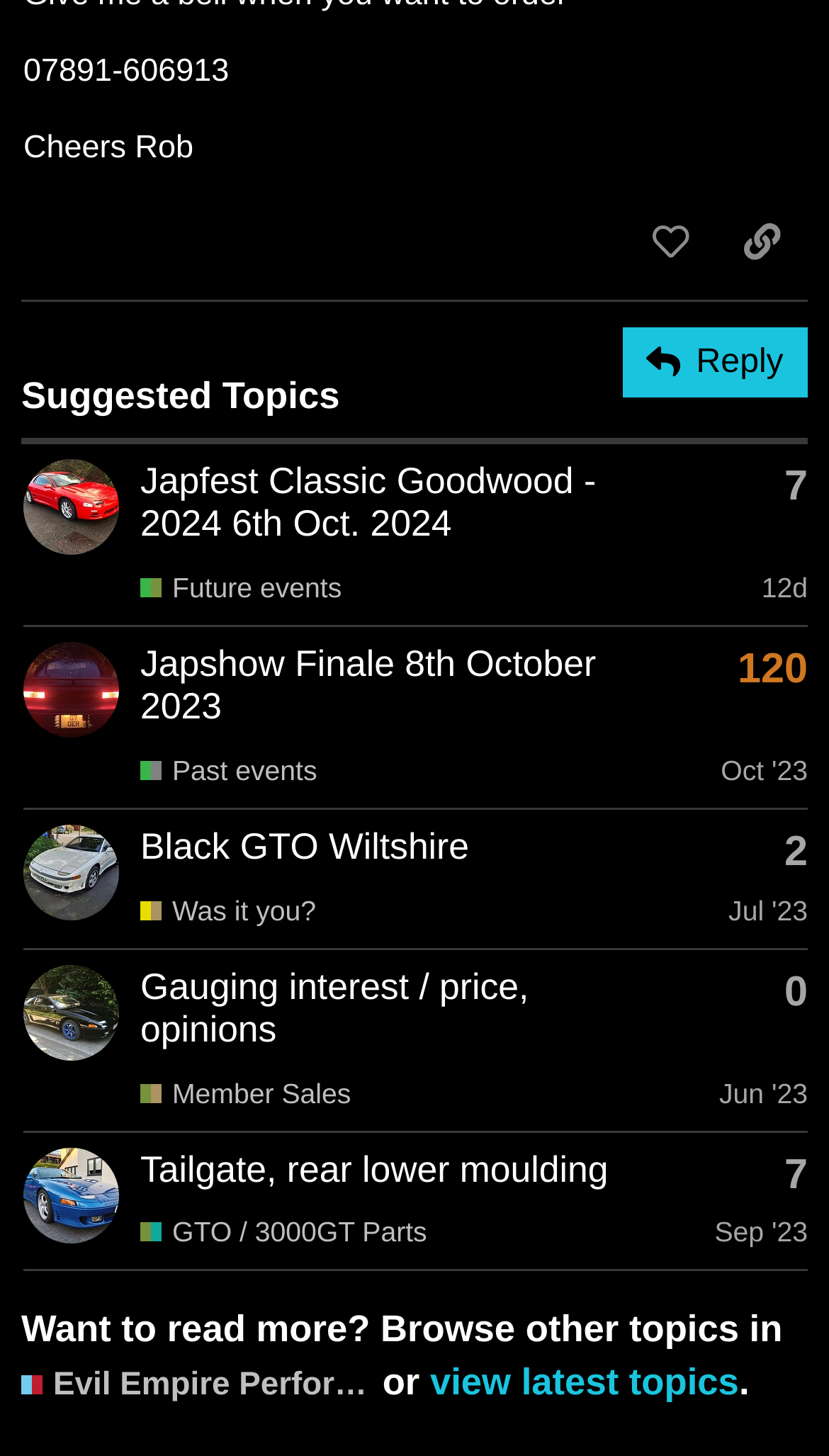Could you find the bounding box coordinates of the clickable area to complete this instruction: "like this post"?

[0.753, 0.139, 0.864, 0.195]